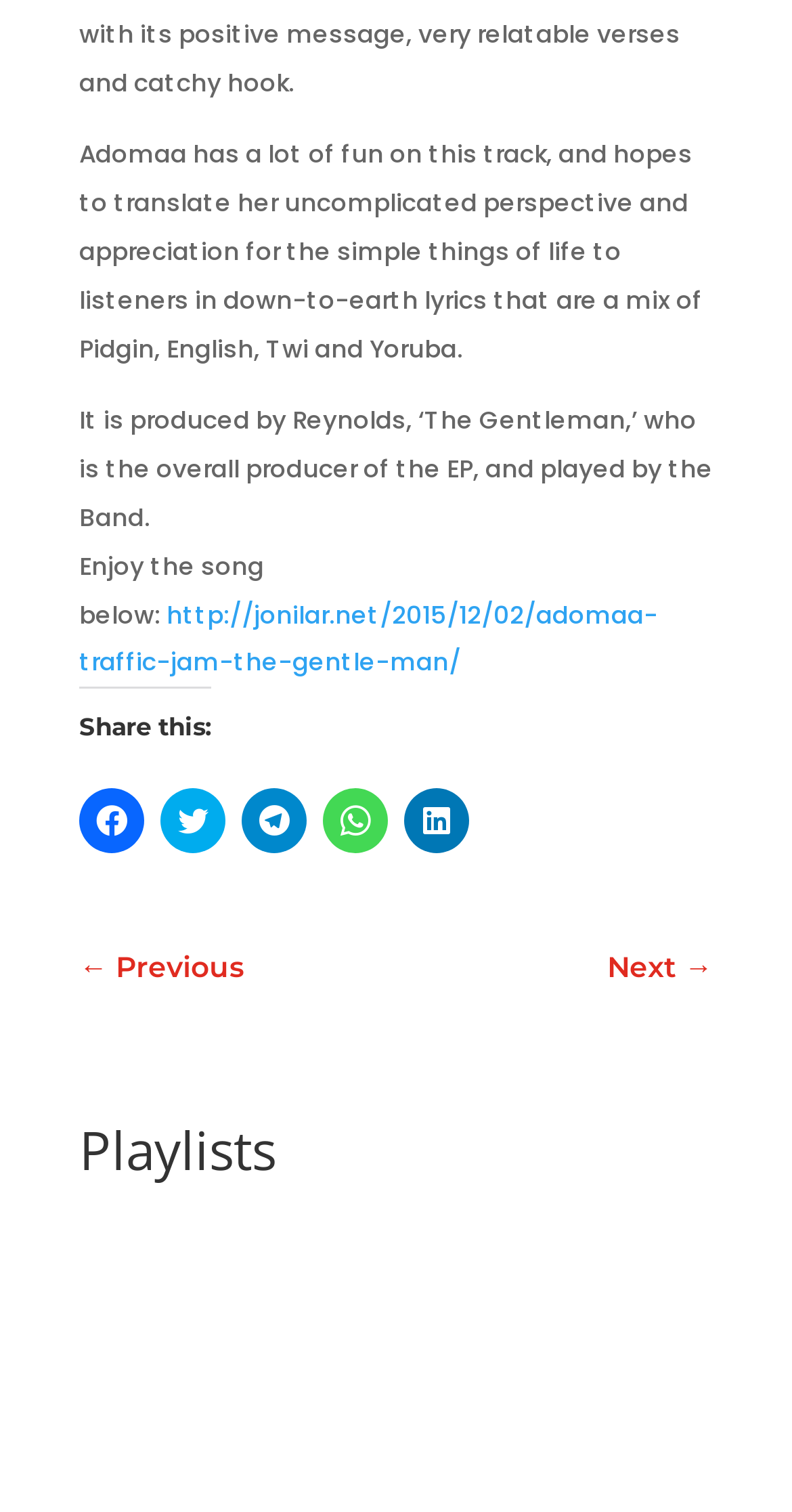Please find the bounding box coordinates of the element that must be clicked to perform the given instruction: "Go to the previous page". The coordinates should be four float numbers from 0 to 1, i.e., [left, top, right, bottom].

[0.1, 0.624, 0.308, 0.656]